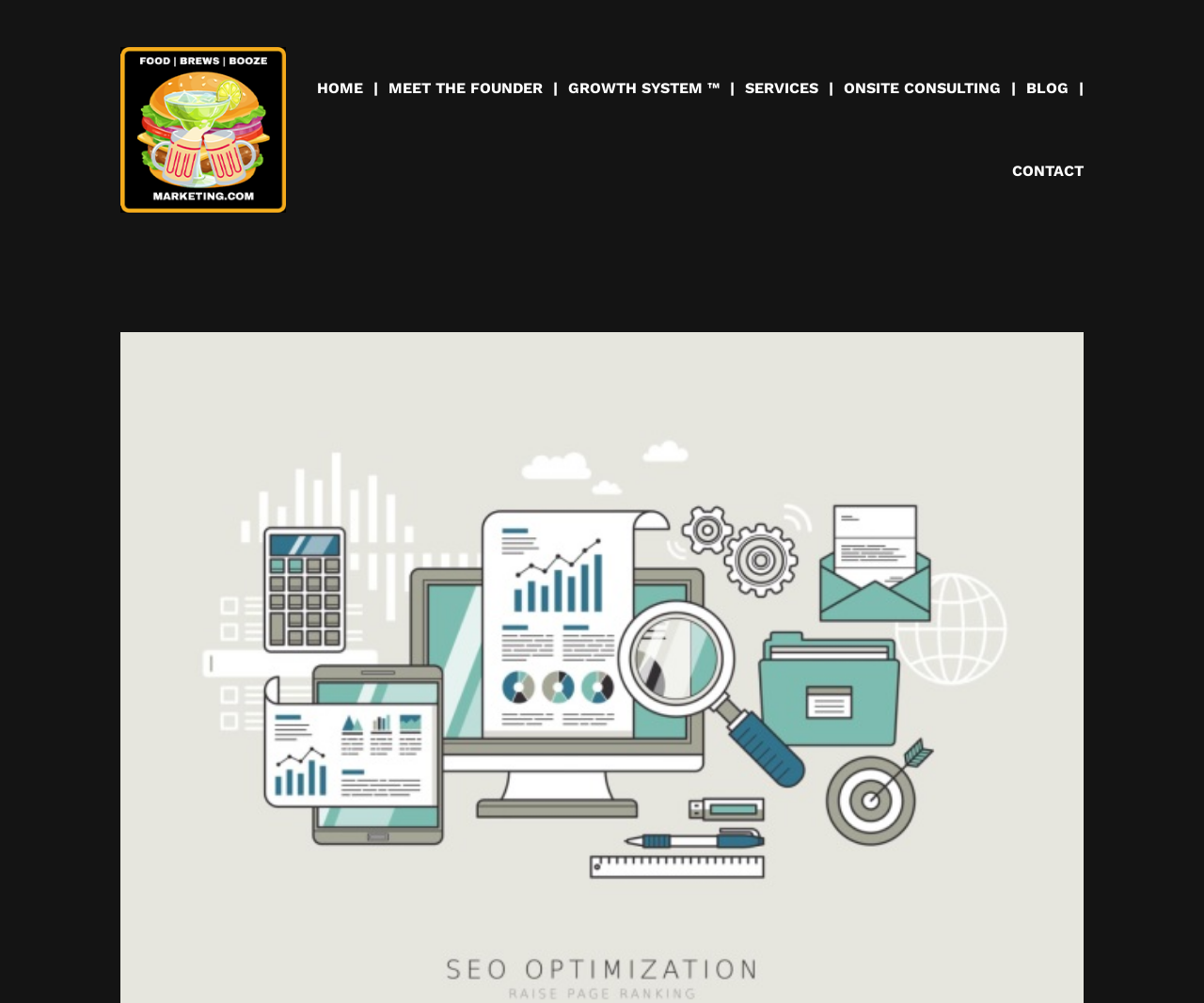Provide a comprehensive description of the webpage.

The webpage is titled "Top 2023 Local SEO Trends - FOOD BREWS BOOZE MARKETING". At the top, there is a navigation menu with 7 links: an empty link, "HOME", "MEET THE FOUNDER", "GROWTH SYSTEM ™", "SERVICES", "ONSITE CONSULTING", "BLOG", and "CONTACT". These links are positioned horizontally, with the empty link on the far left, and "CONTACT" on the far right. The links are relatively small, with their heights being about one-sixth of the total height of the webpage.